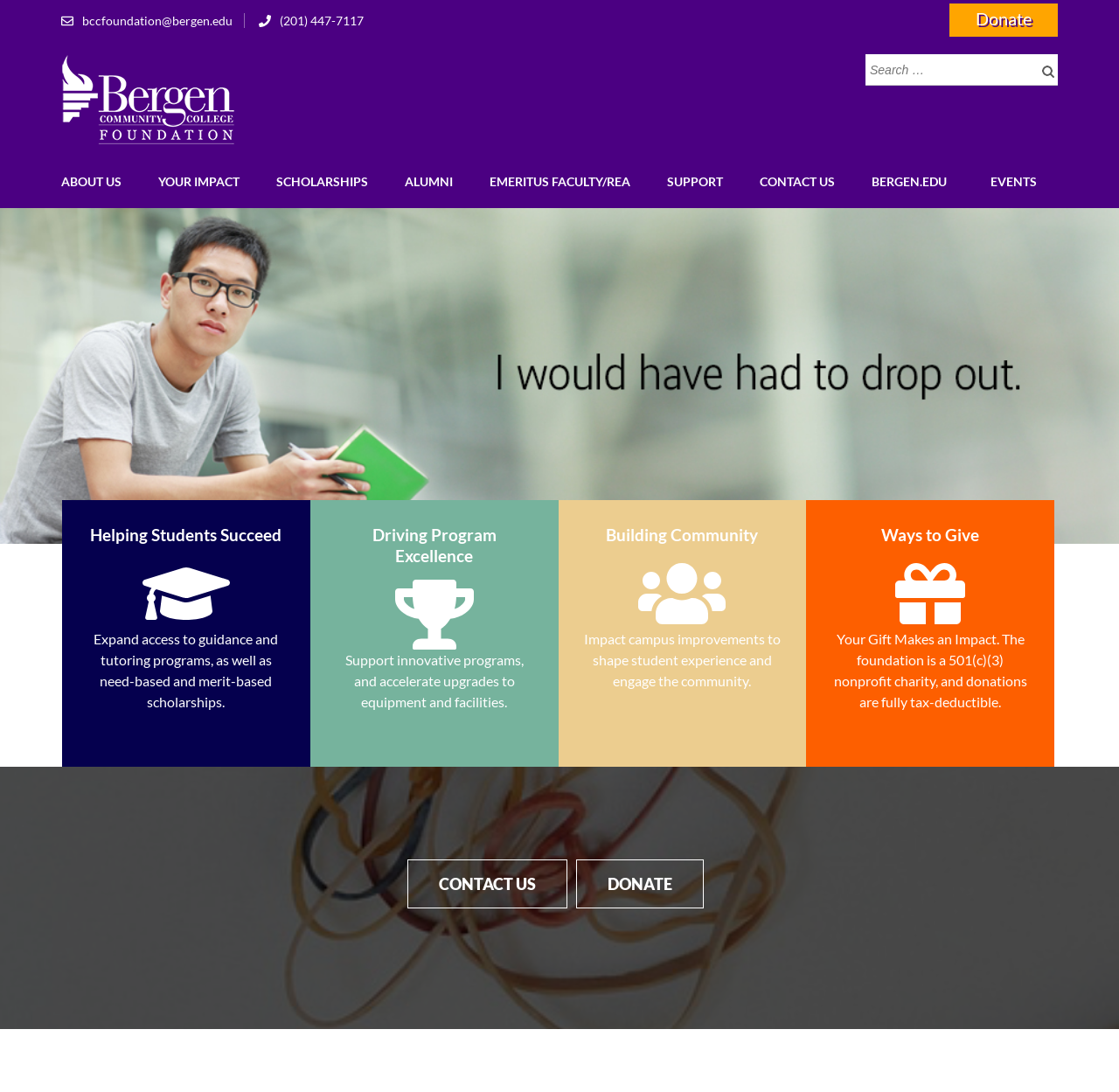Determine the bounding box coordinates of the clickable region to follow the instruction: "Learn about helping students succeed".

[0.055, 0.458, 0.277, 0.702]